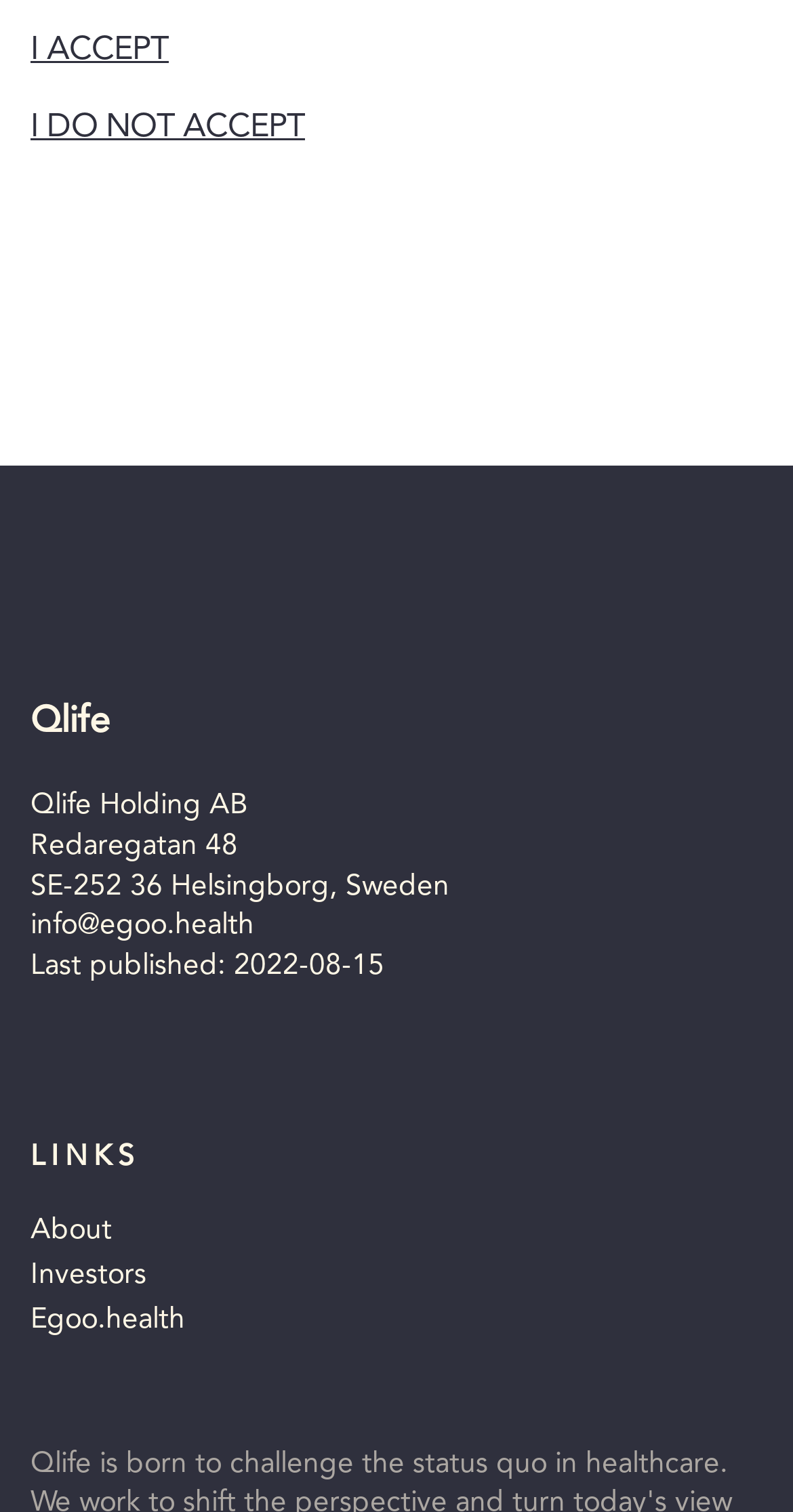From the image, can you give a detailed response to the question below:
What is the address of the company?

The address of the company can be found in the static text elements 'Redaregatan 48' and 'SE-252 36 Helsingborg, Sweden' located at the top of the webpage, below the company name.